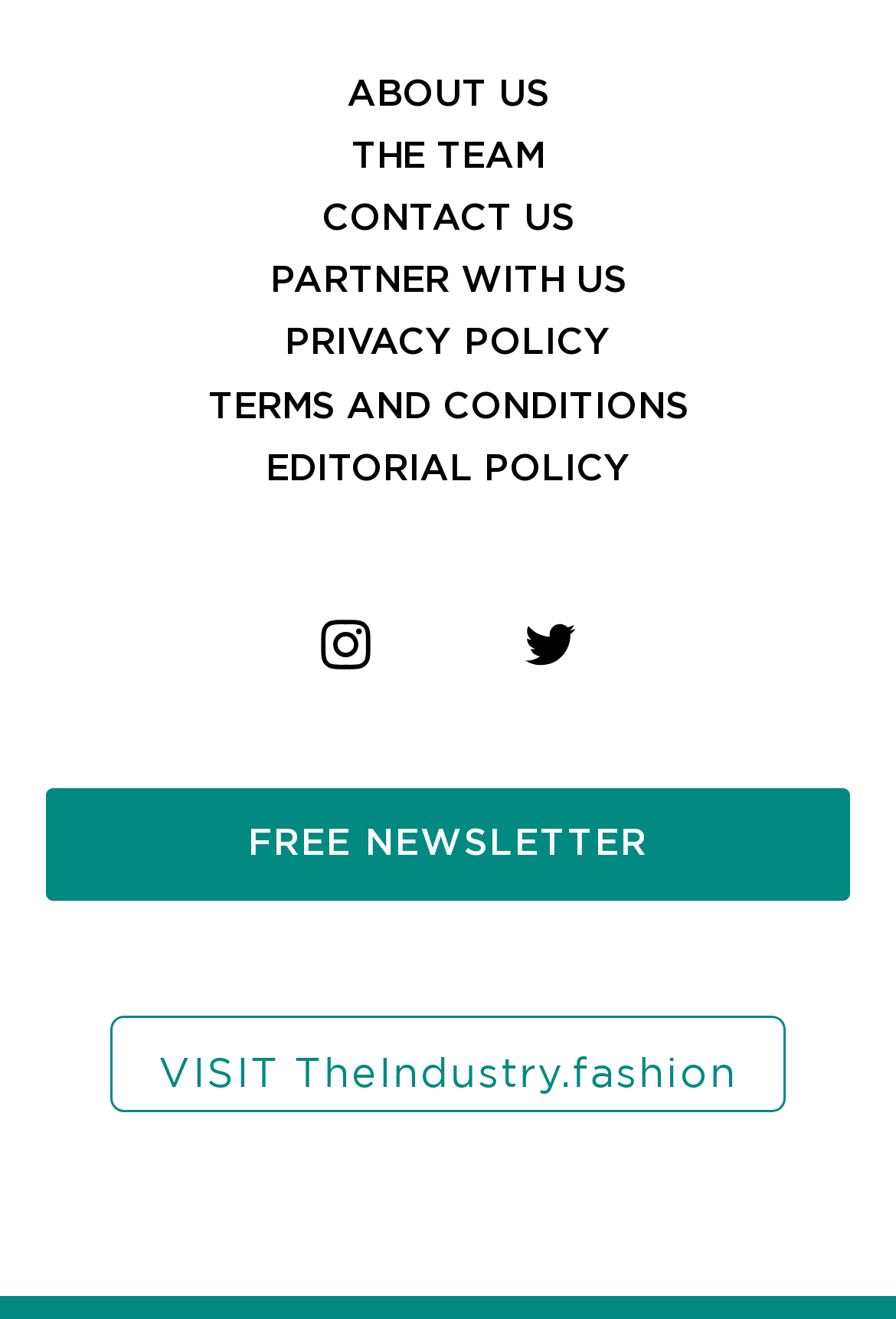Specify the bounding box coordinates of the area to click in order to execute this command: 'follow on instagram'. The coordinates should consist of four float numbers ranging from 0 to 1, and should be formatted as [left, top, right, bottom].

[0.358, 0.469, 0.413, 0.507]